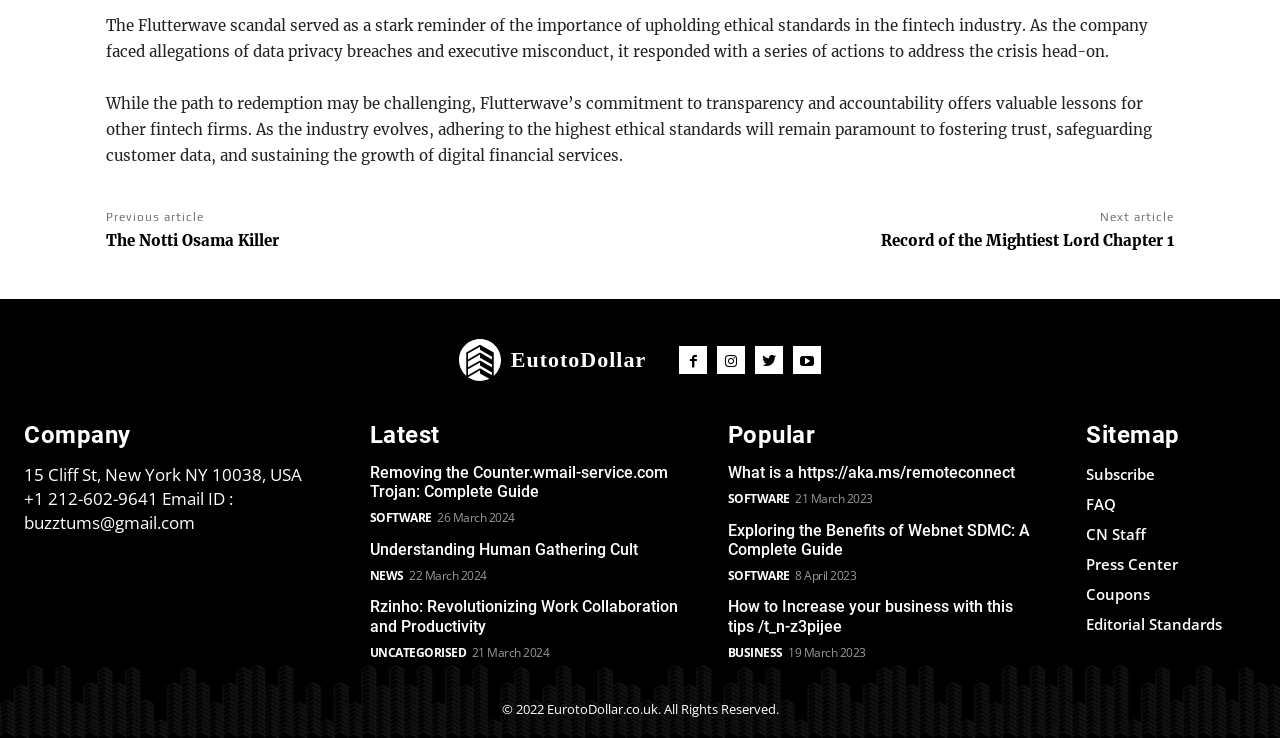Extract the bounding box coordinates for the UI element described as: "Editorial Standards".

[0.849, 0.833, 0.981, 0.858]